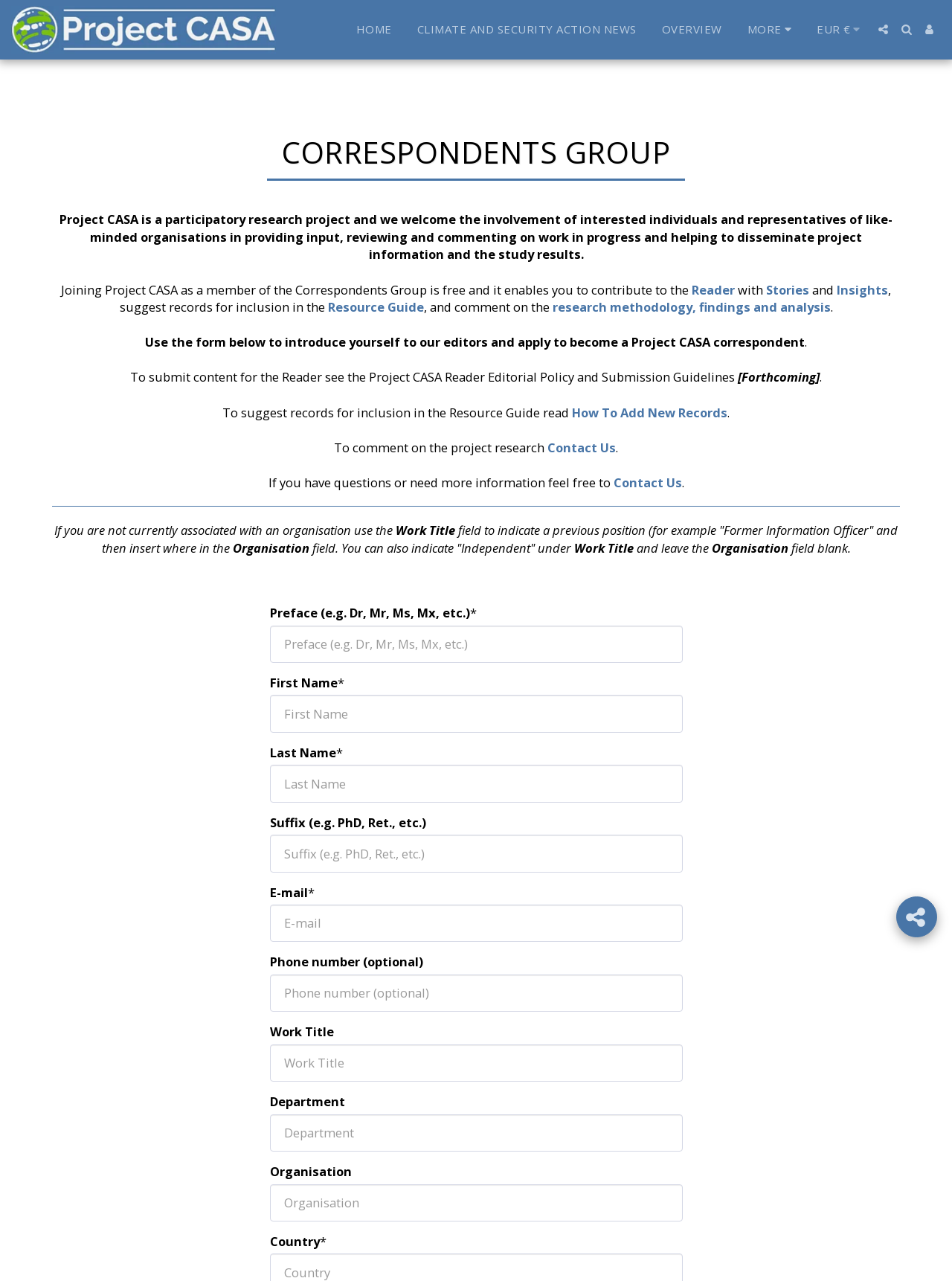What is the resource guide for?
Using the details from the image, give an elaborate explanation to answer the question.

The text mentions 'suggest records for inclusion in the Resource Guide' which suggests that the resource guide is for including records.